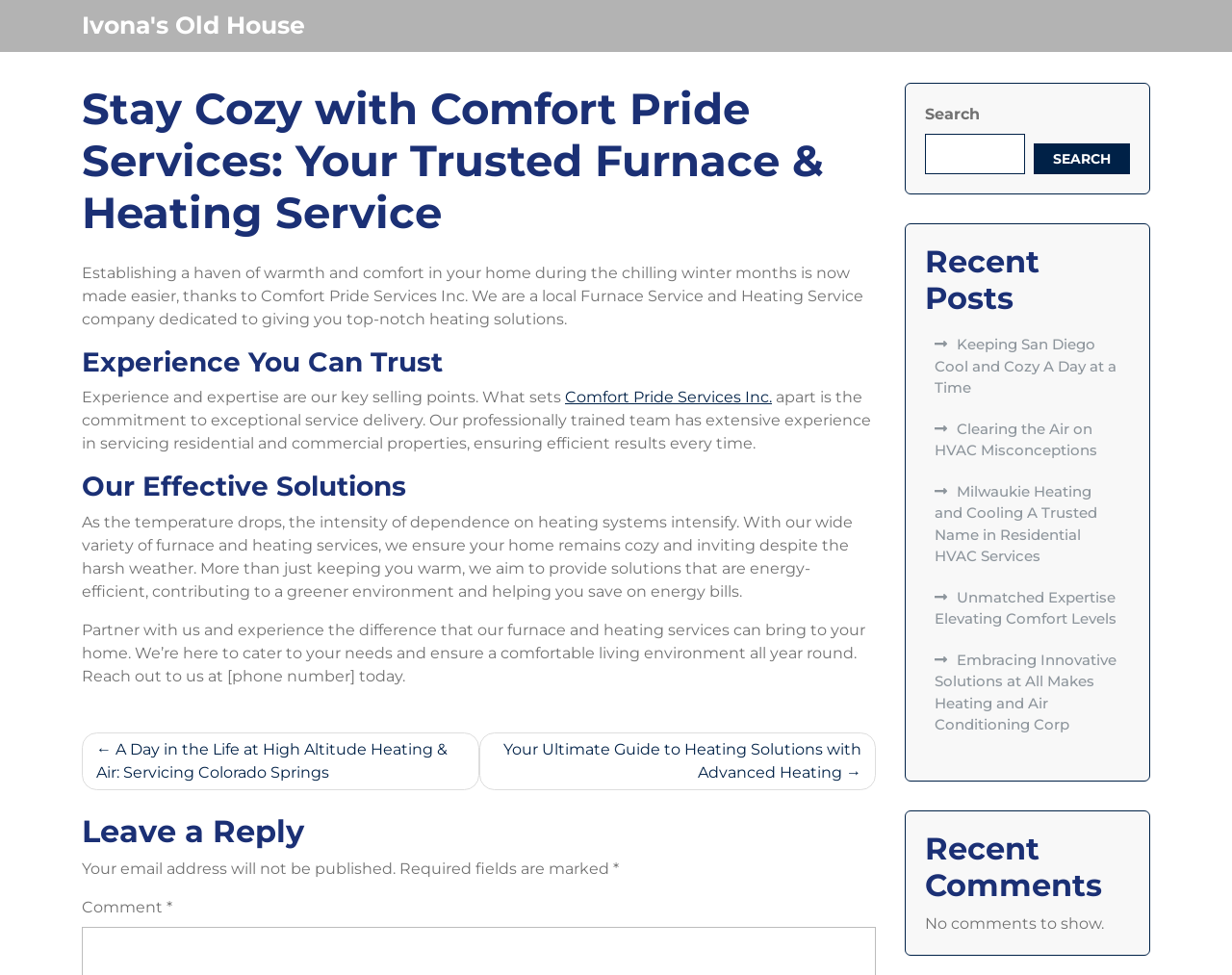Using the elements shown in the image, answer the question comprehensively: What is the topic of the recent post 'A Day in the Life at High Altitude Heating & Air: Servicing Colorado Springs'?

Based on the title of the recent post, 'A Day in the Life at High Altitude Heating & Air: Servicing Colorado Springs', it can be inferred that the topic of the post is related to Heating and Air.